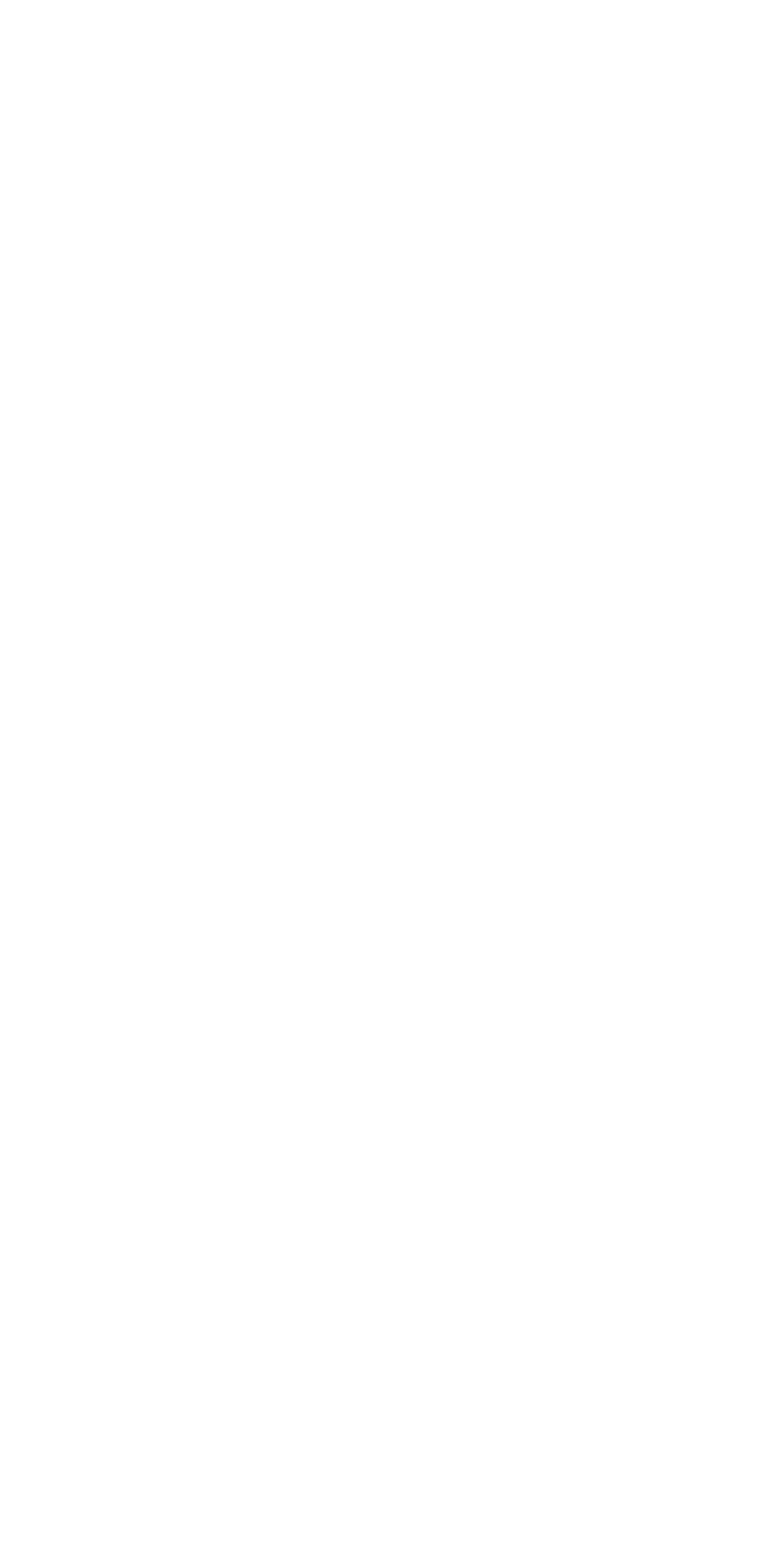What type of properties are mentioned on the webpage?
Provide a detailed answer to the question, using the image to inform your response.

I looked at the links at the top of the webpage and found that they are related to different types of properties, which are 'Hoarder House', 'Fire Damaged House', and 'Inherited Property'.